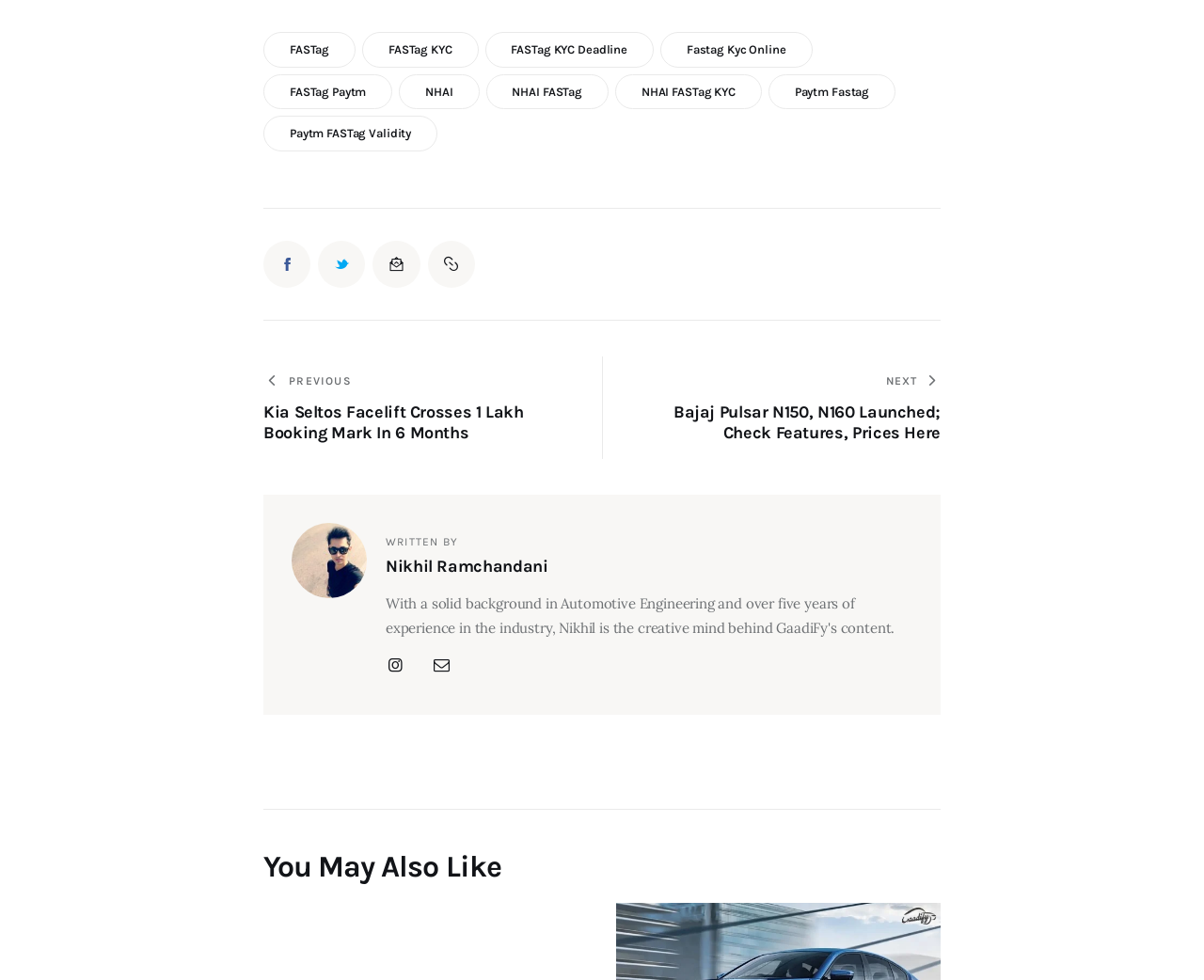What is the topic of the current post?
Using the details from the image, give an elaborate explanation to answer the question.

I determined the topic of the current post by looking at the heading 'Kia Seltos Facelift Crosses 1 Lakh Booking Mark In 6 Months' which is a sub-element of the 'Post navigation' section.